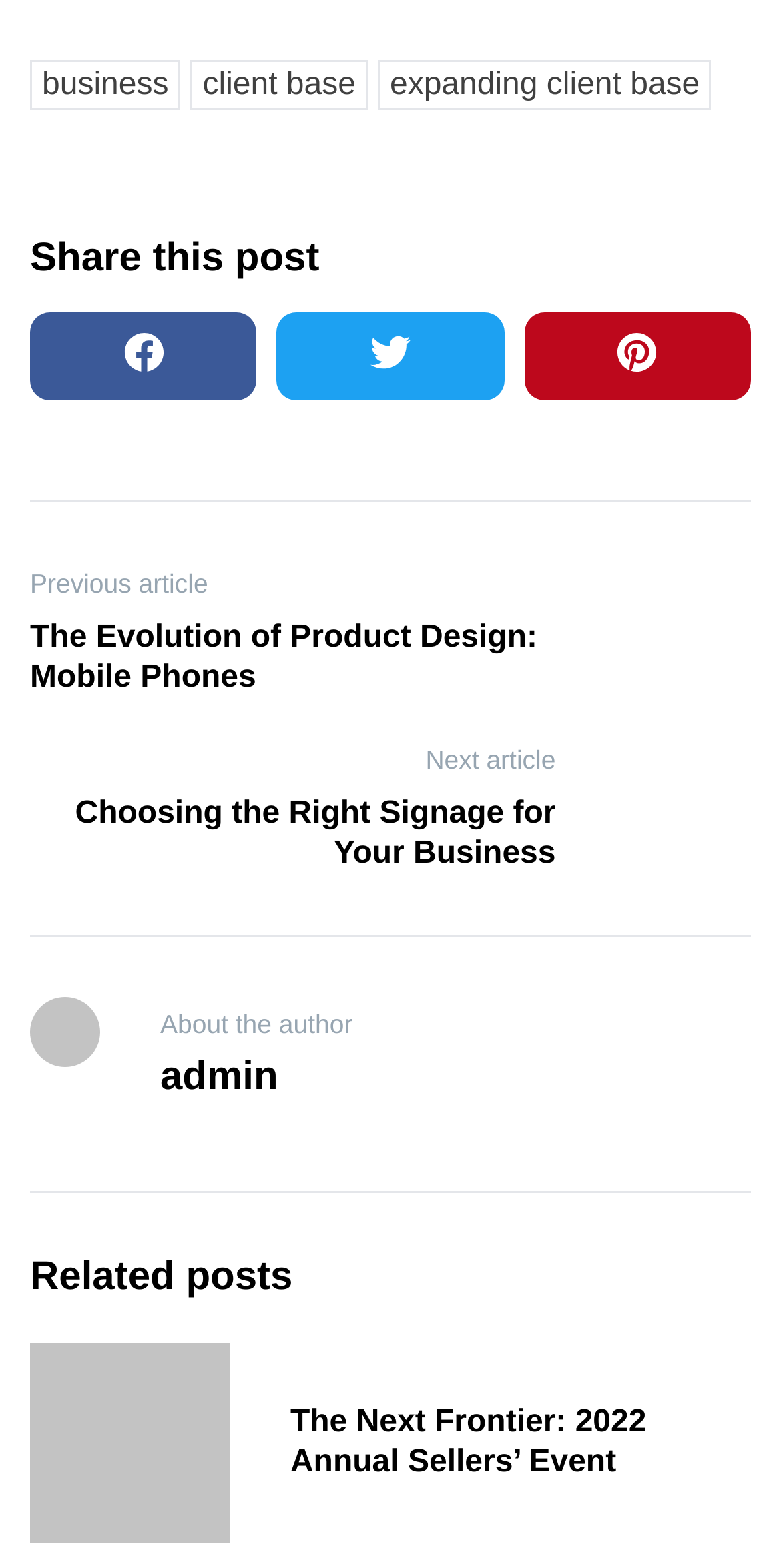Specify the bounding box coordinates of the area that needs to be clicked to achieve the following instruction: "Click on the 'business' link".

[0.038, 0.038, 0.231, 0.07]